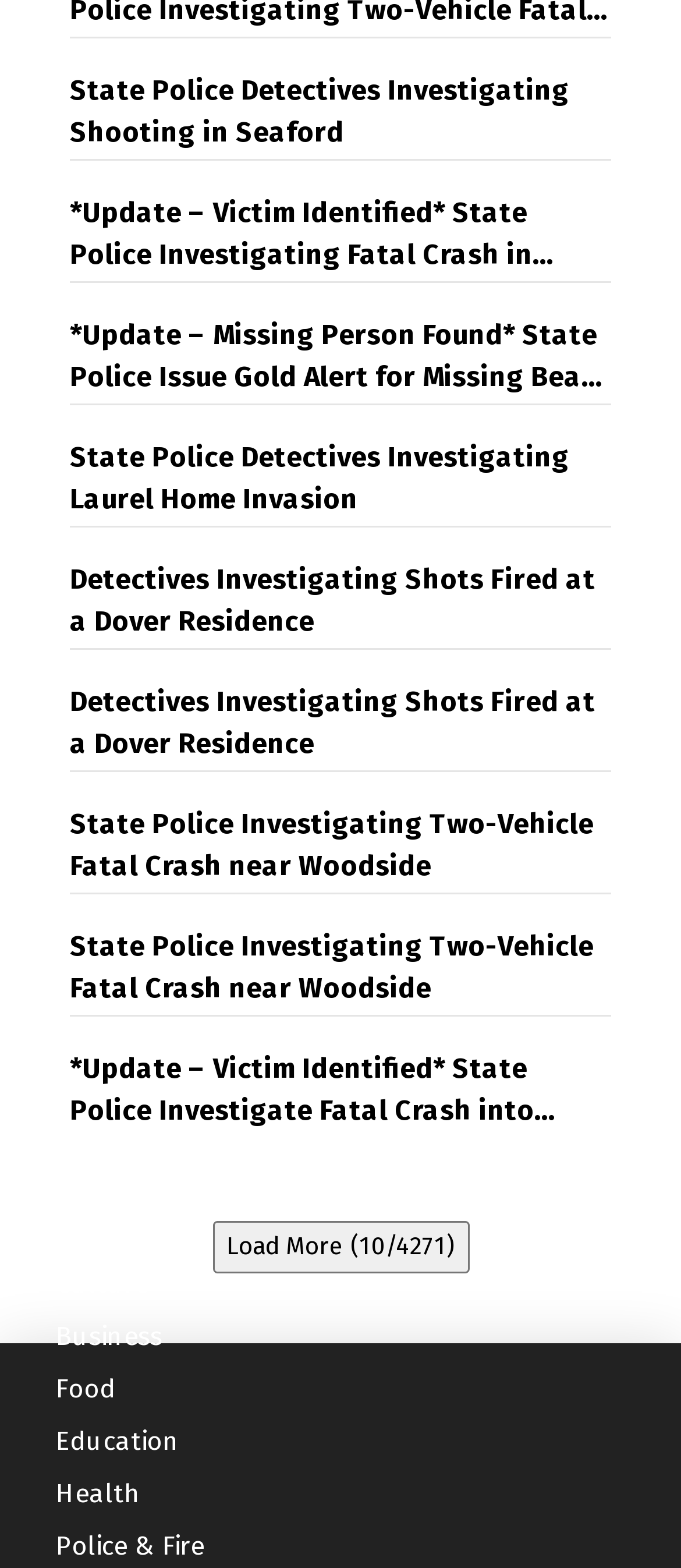Locate the bounding box coordinates of the element that needs to be clicked to carry out the instruction: "View the article about 'State Police Investigating Two-Vehicle Fatal Crash near Woodside'". The coordinates should be given as four float numbers ranging from 0 to 1, i.e., [left, top, right, bottom].

[0.103, 0.512, 0.897, 0.566]